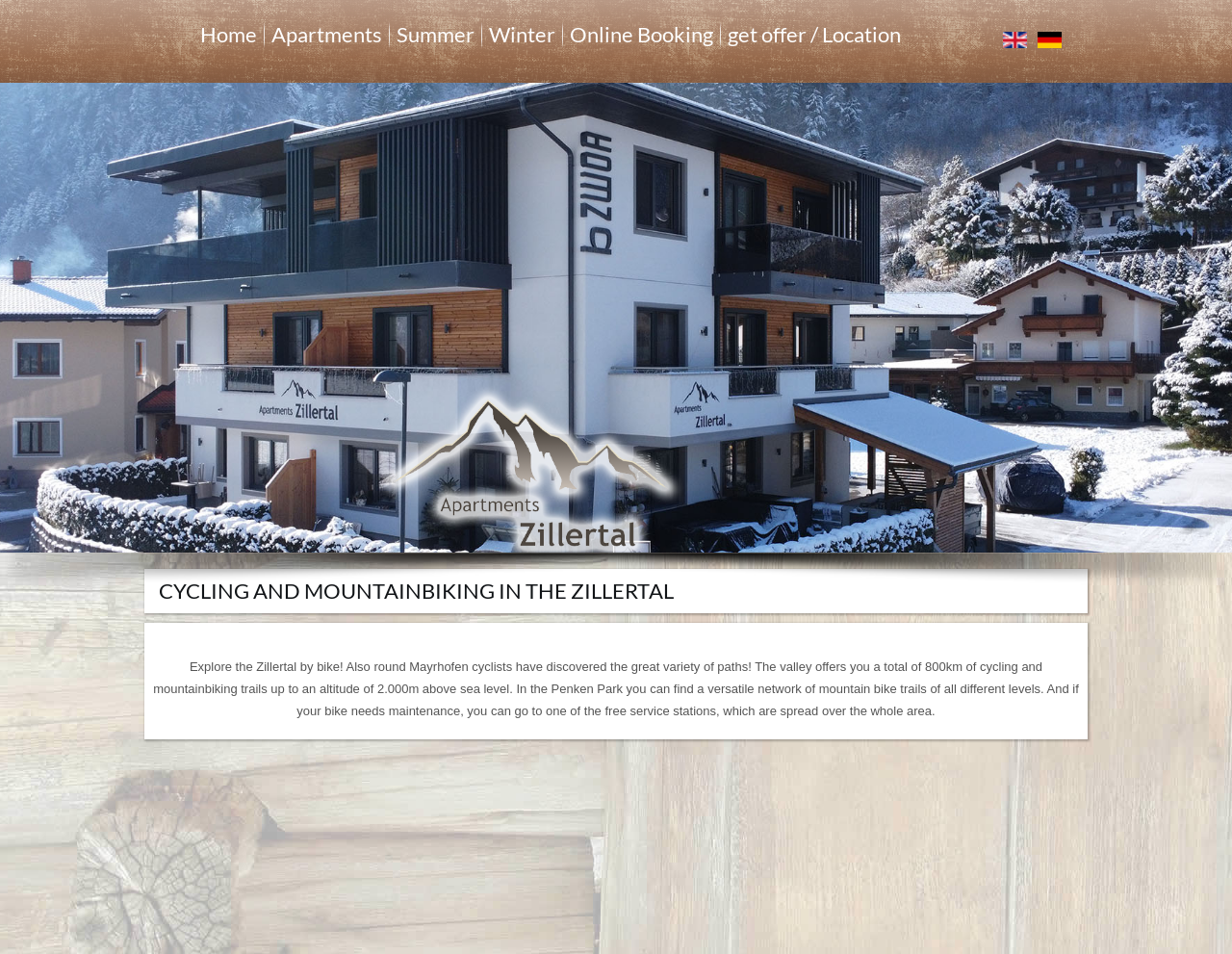Please respond in a single word or phrase: 
What language options are available?

English, Deutsch